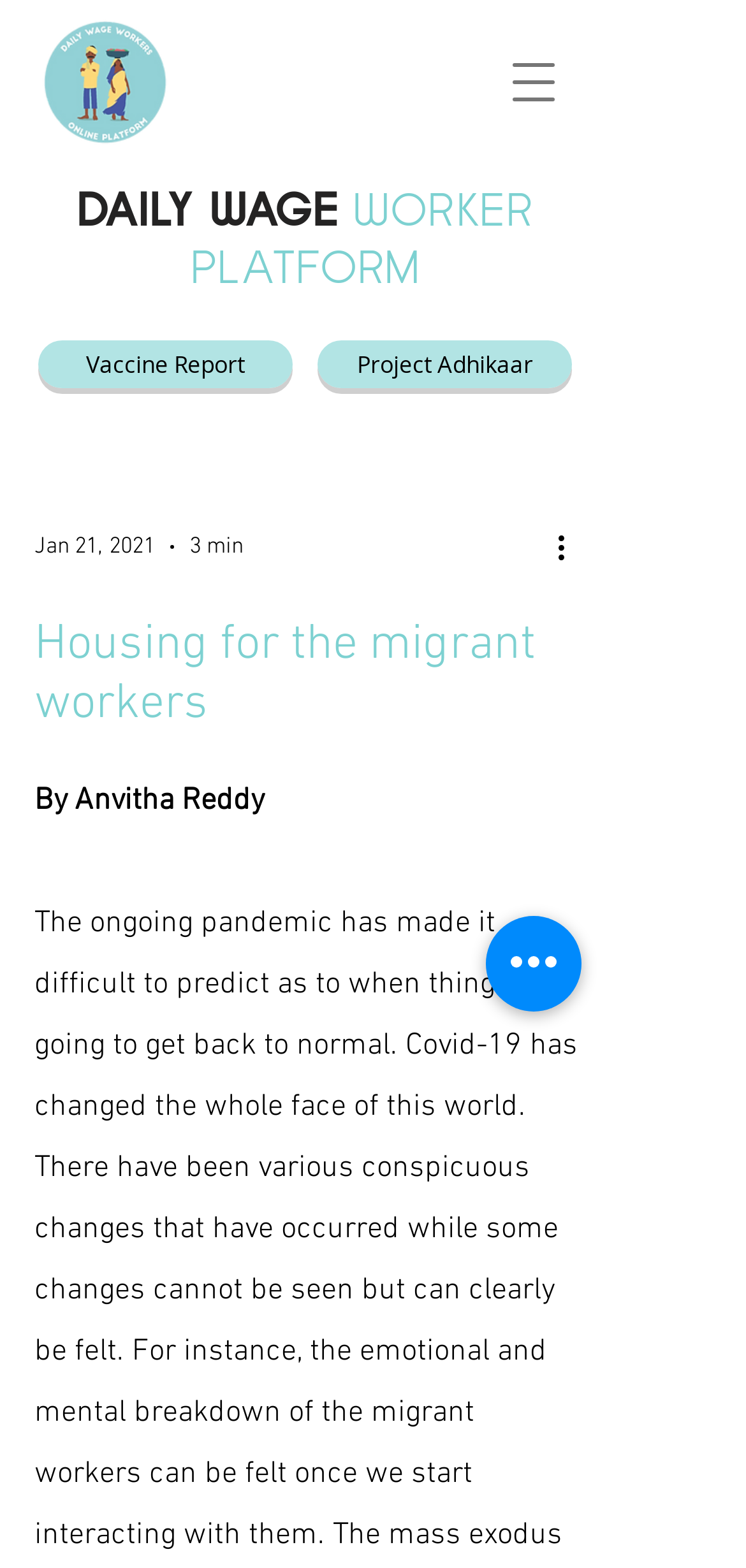Please examine the image and answer the question with a detailed explanation:
What is the purpose of the 'More actions' button?

I determined the purpose of the 'More actions' button by looking at its label and its location on the webpage. The button is located below the main heading and has an image of a dropdown menu, suggesting that it is used to show more actions related to the article.